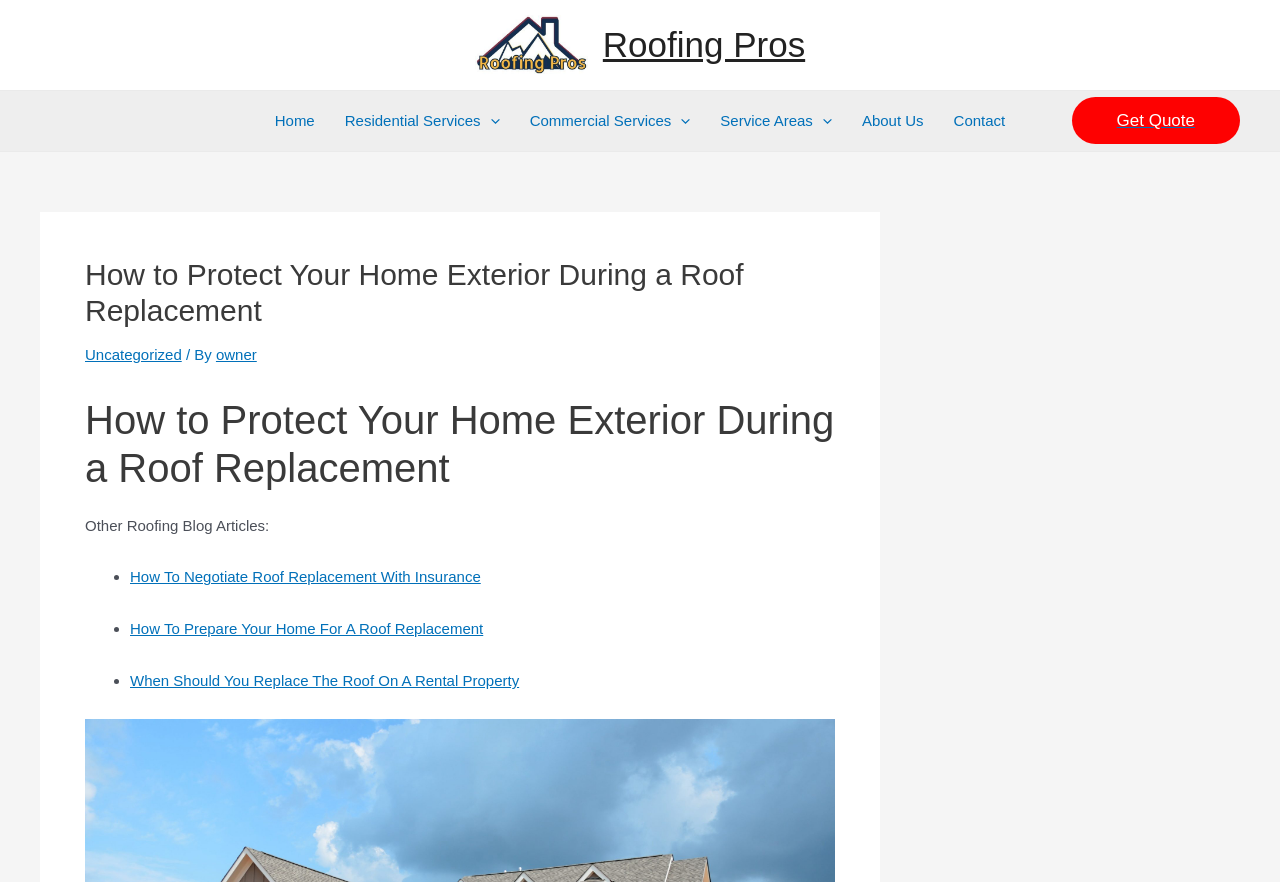Find the bounding box of the web element that fits this description: "owner".

[0.169, 0.392, 0.201, 0.411]